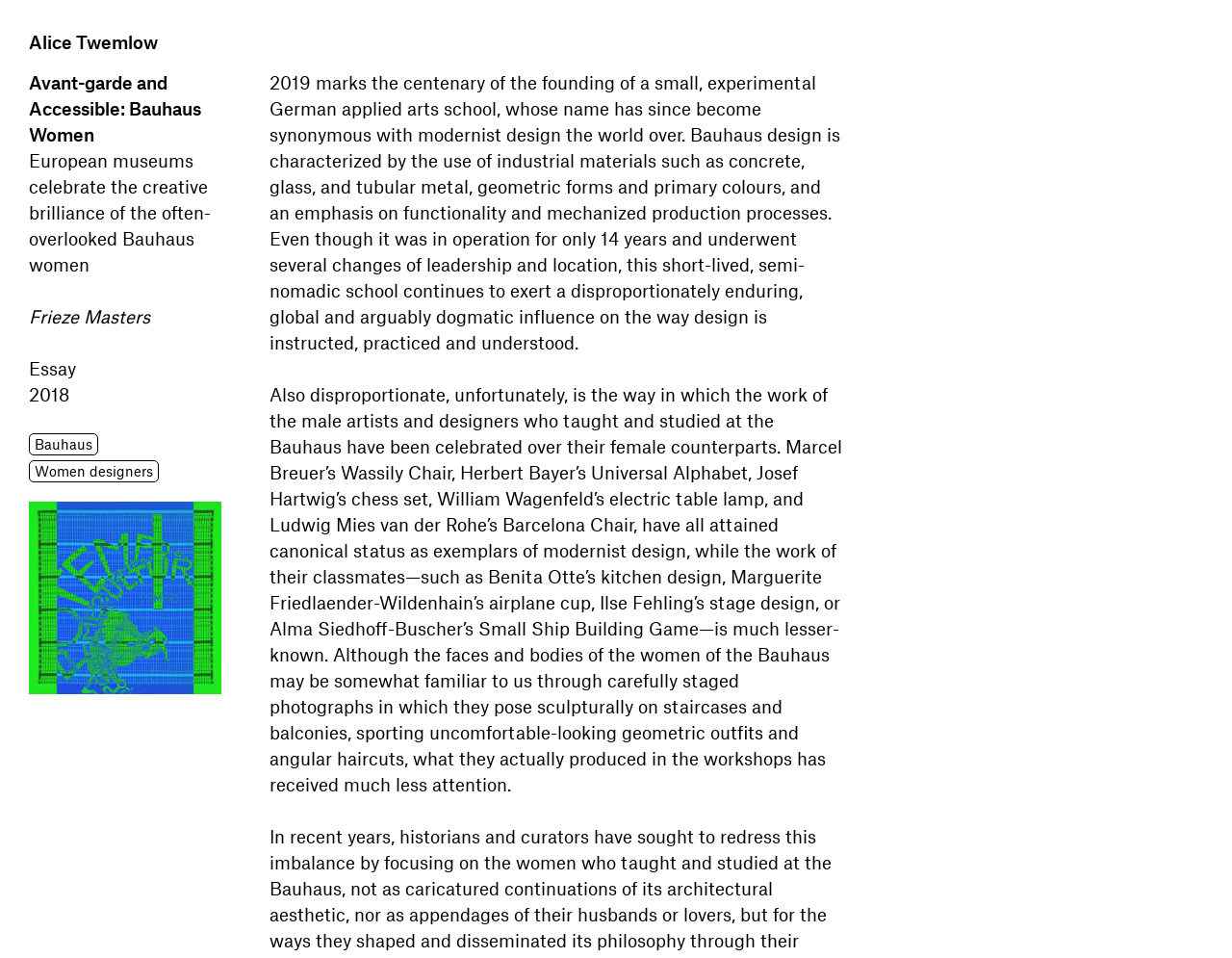Please provide a comprehensive response to the question below by analyzing the image: 
What is the name of the event celebrating the centenary of the Bauhaus?

The name of the event celebrating the centenary of the Bauhaus can be found by looking at the StaticText element with the text 'Frieze Masters' at the top of the webpage, which suggests that it is an event related to the Bauhaus centenary.